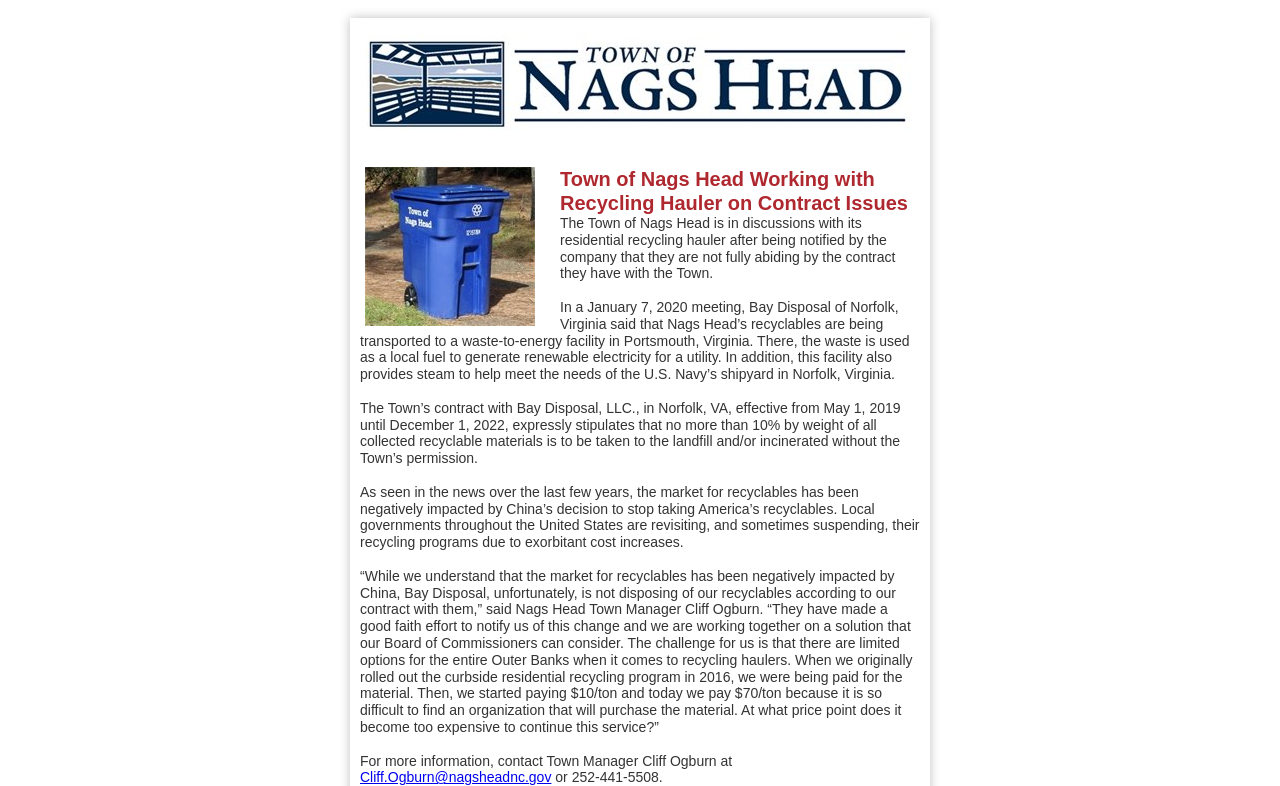Summarize the webpage in an elaborate manner.

The webpage is about an update from the Town of Nags Head, dated January 13, 2020. At the top, there is a logo and a link to the Town of Nags Head, accompanied by an image. Below this, there is a heading that reads "Town of Nags Head Working with Recycling Hauler on Contract Issues".

The main content of the page is a news article that discusses the town's issues with its residential recycling hauler, Bay Disposal. The article explains that the company is not fully abiding by its contract with the town, and that the town is working with the company to find a solution. The article provides details about the contract and the current state of the recycling market.

The article is divided into several paragraphs, with some images and links scattered throughout. There are a total of 5 images on the page, including the logo and the image accompanying the heading. There are also 2 links, one to the Town of Nags Head and another to the email address of the Town Manager, Cliff Ogburn.

The text is arranged in a clear and readable format, with headings and paragraphs that make it easy to follow. The language is formal and informative, suggesting that the webpage is intended to provide information to the public about the town's activities and issues.